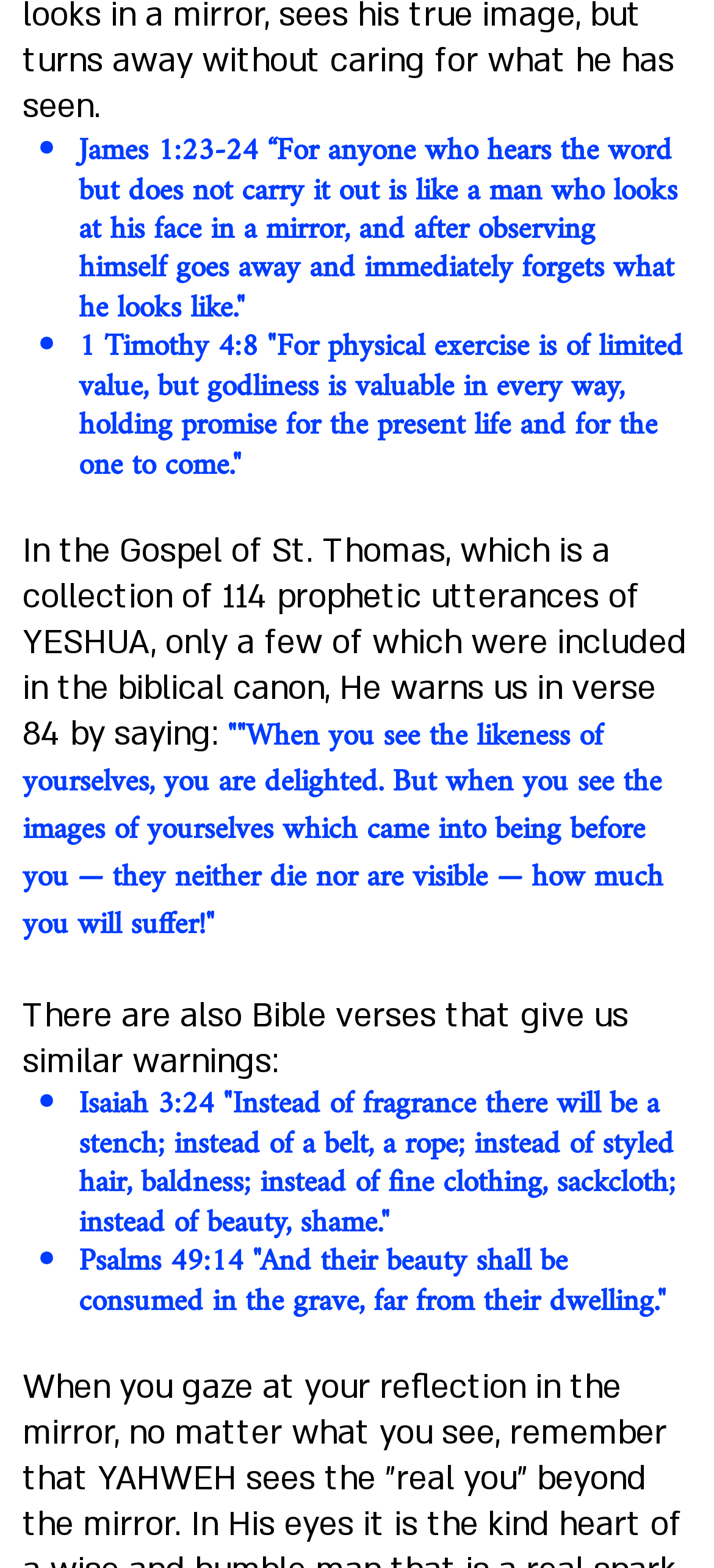What is the purpose of the Holy Spirit according to the webpage?
Using the details shown in the screenshot, provide a comprehensive answer to the question.

I found a text that says 'May the Holy Spirit guide you through the understanding of this message.' which implies that the Holy Spirit is meant to guide the reader through understanding the message on the webpage.